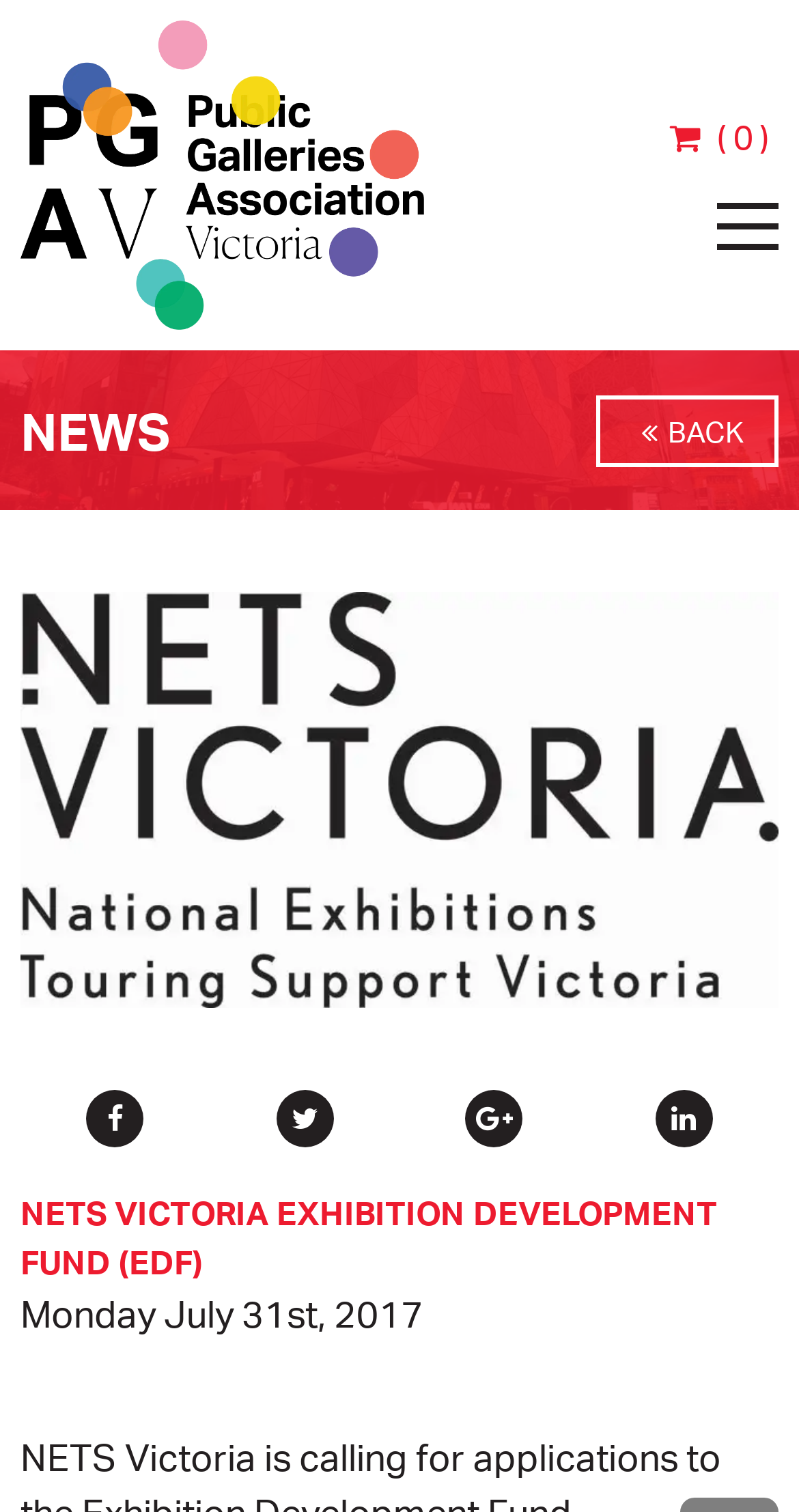Using the information shown in the image, answer the question with as much detail as possible: What is the name of the fund mentioned on the webpage?

I found the name of the fund mentioned on the webpage by looking at the heading element with the text 'NETS VICTORIA EXHIBITION DEVELOPMENT FUND (EDF)' at the middle of the webpage.